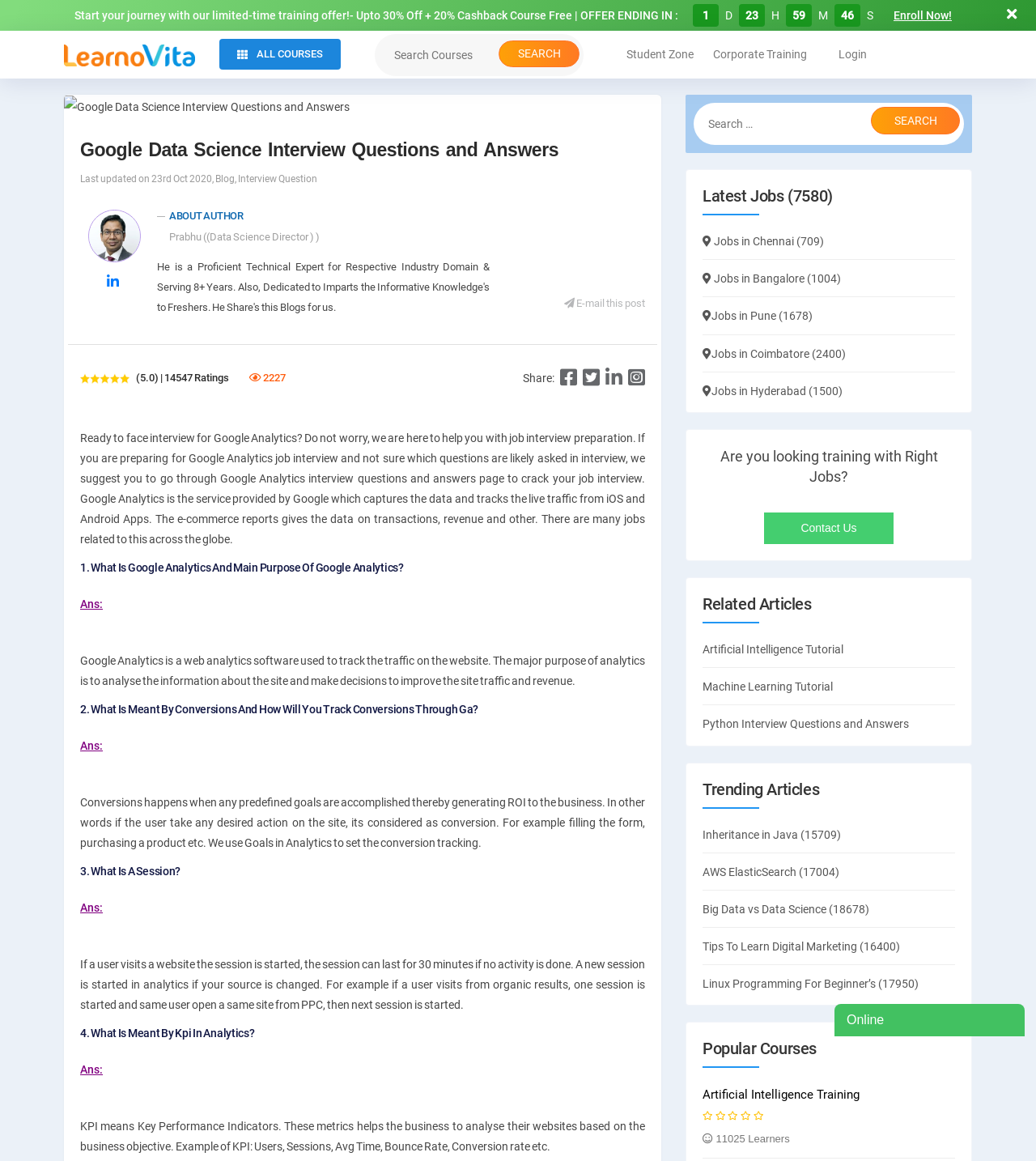Determine the bounding box coordinates for the UI element with the following description: "Pomodoro Technique". The coordinates should be four float numbers between 0 and 1, represented as [left, top, right, bottom].

None